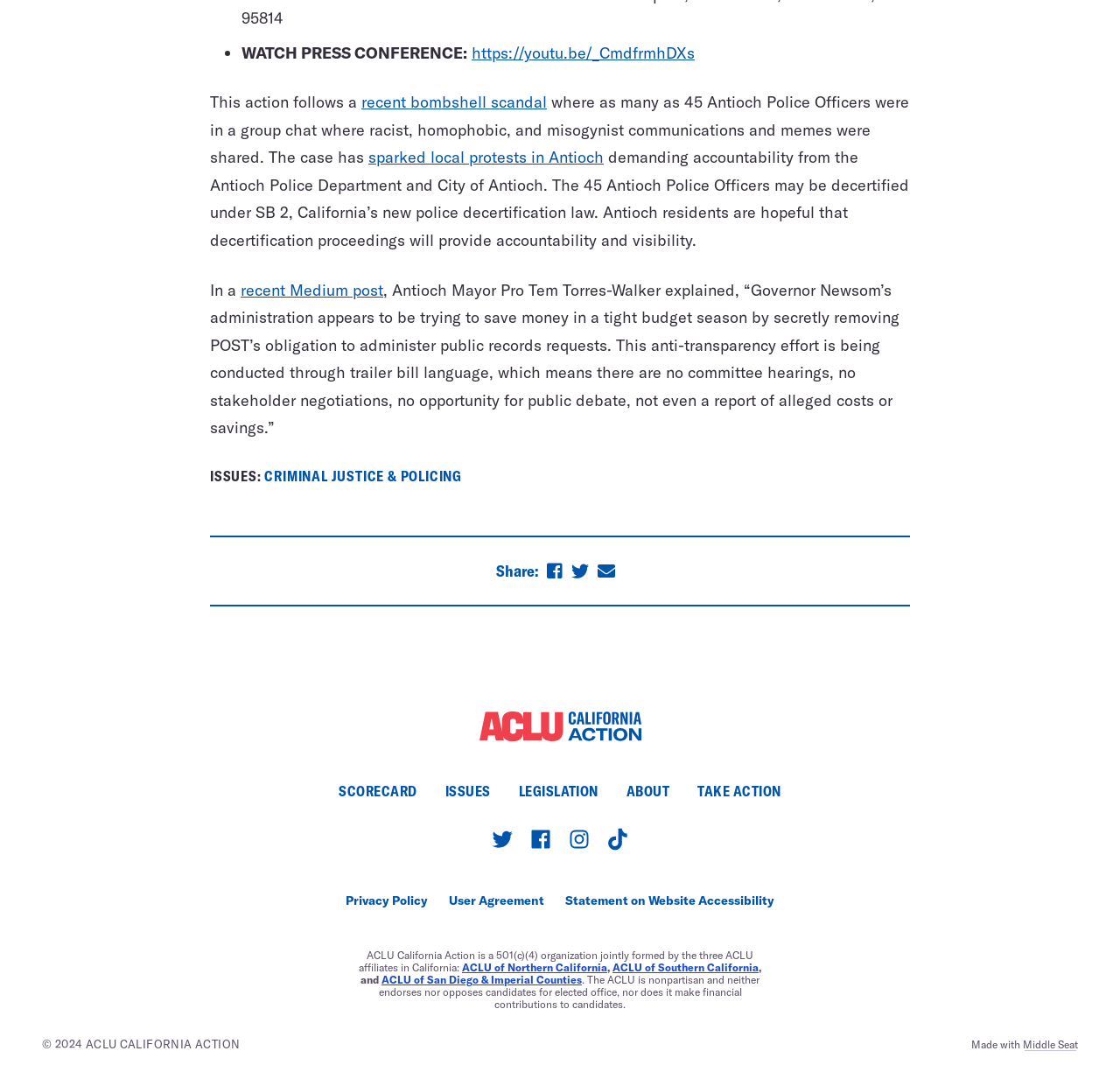Please identify the bounding box coordinates of the element that needs to be clicked to execute the following command: "Read about criminal justice and policing". Provide the bounding box using four float numbers between 0 and 1, formatted as [left, top, right, bottom].

[0.236, 0.436, 0.413, 0.451]